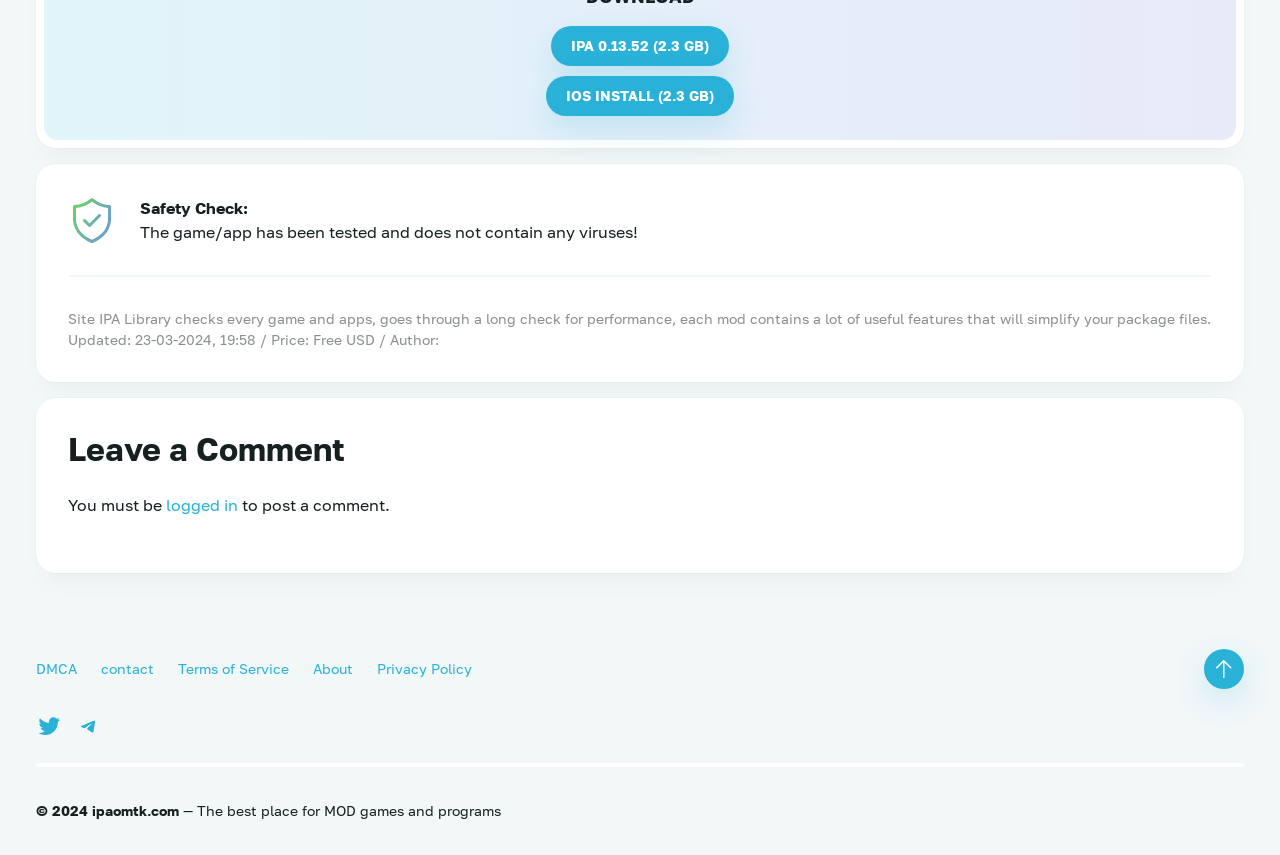Please respond in a single word or phrase: 
What is the status of the game/app?

No viruses